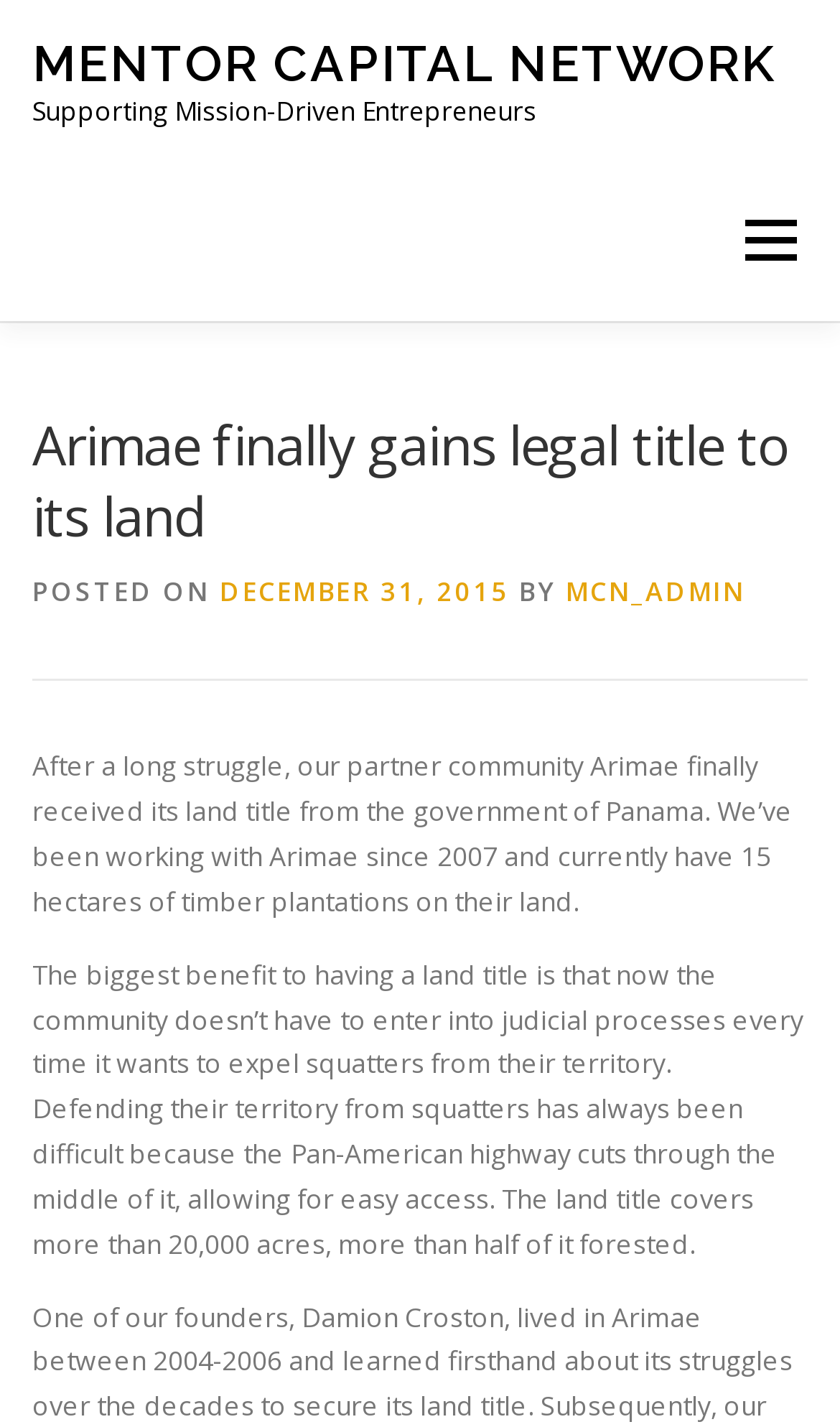How many acres of land are covered by the land title?
Offer a detailed and exhaustive answer to the question.

The answer can be found in the paragraph of text that describes the land title. It states 'The land title covers more than 20,000 acres, more than half of it forested.'